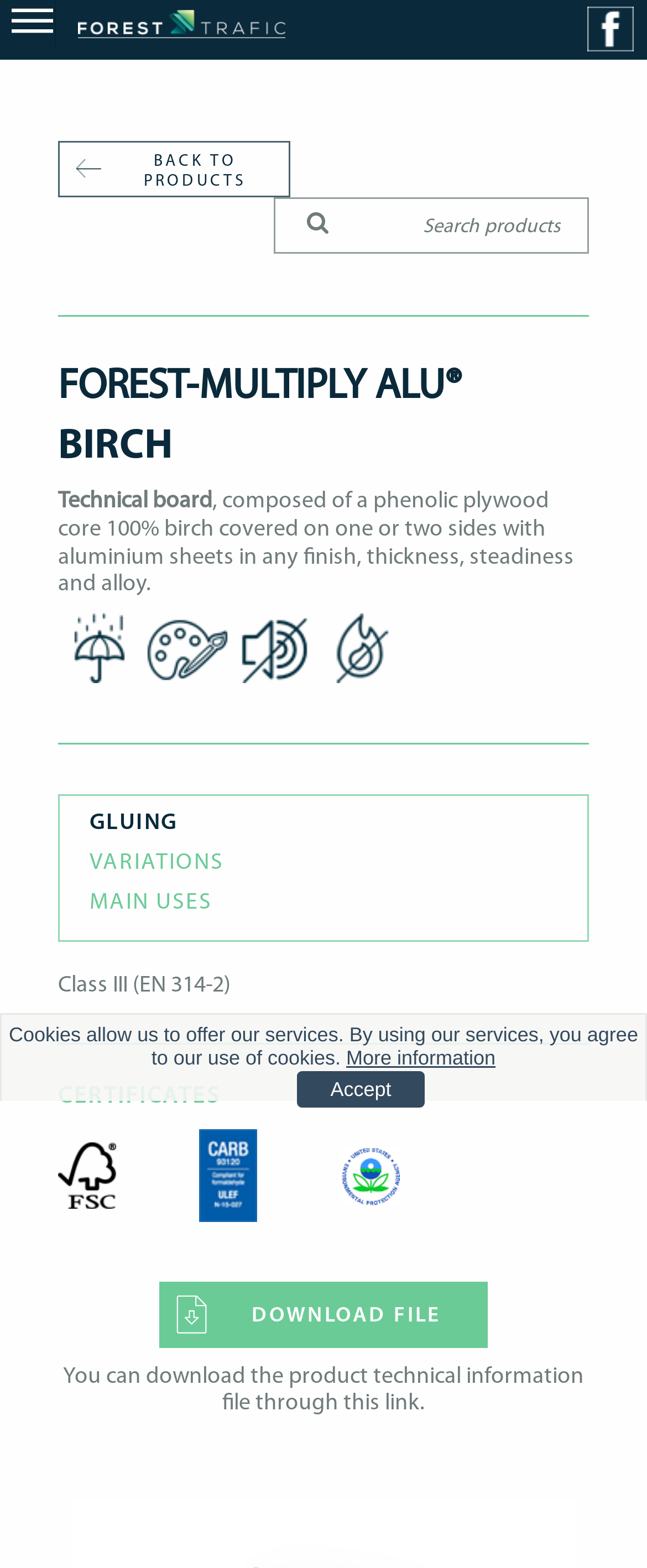Identify the bounding box coordinates for the element you need to click to achieve the following task: "download product technical information file". The coordinates must be four float values ranging from 0 to 1, formatted as [left, top, right, bottom].

[0.246, 0.782, 0.754, 0.824]